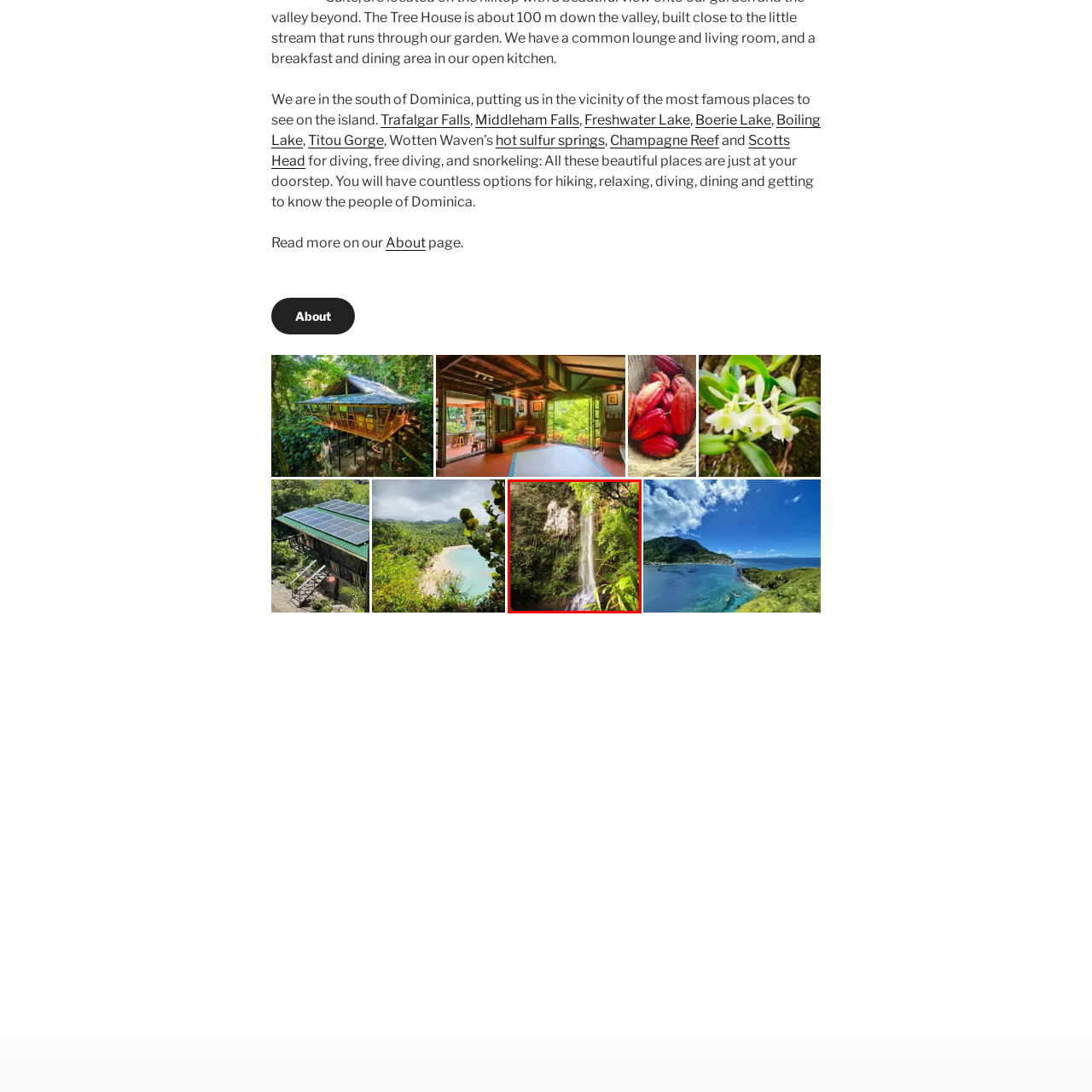What is Middleham Falls surrounded by?
Look at the image surrounded by the red border and respond with a one-word or short-phrase answer based on your observation.

Lush greenery